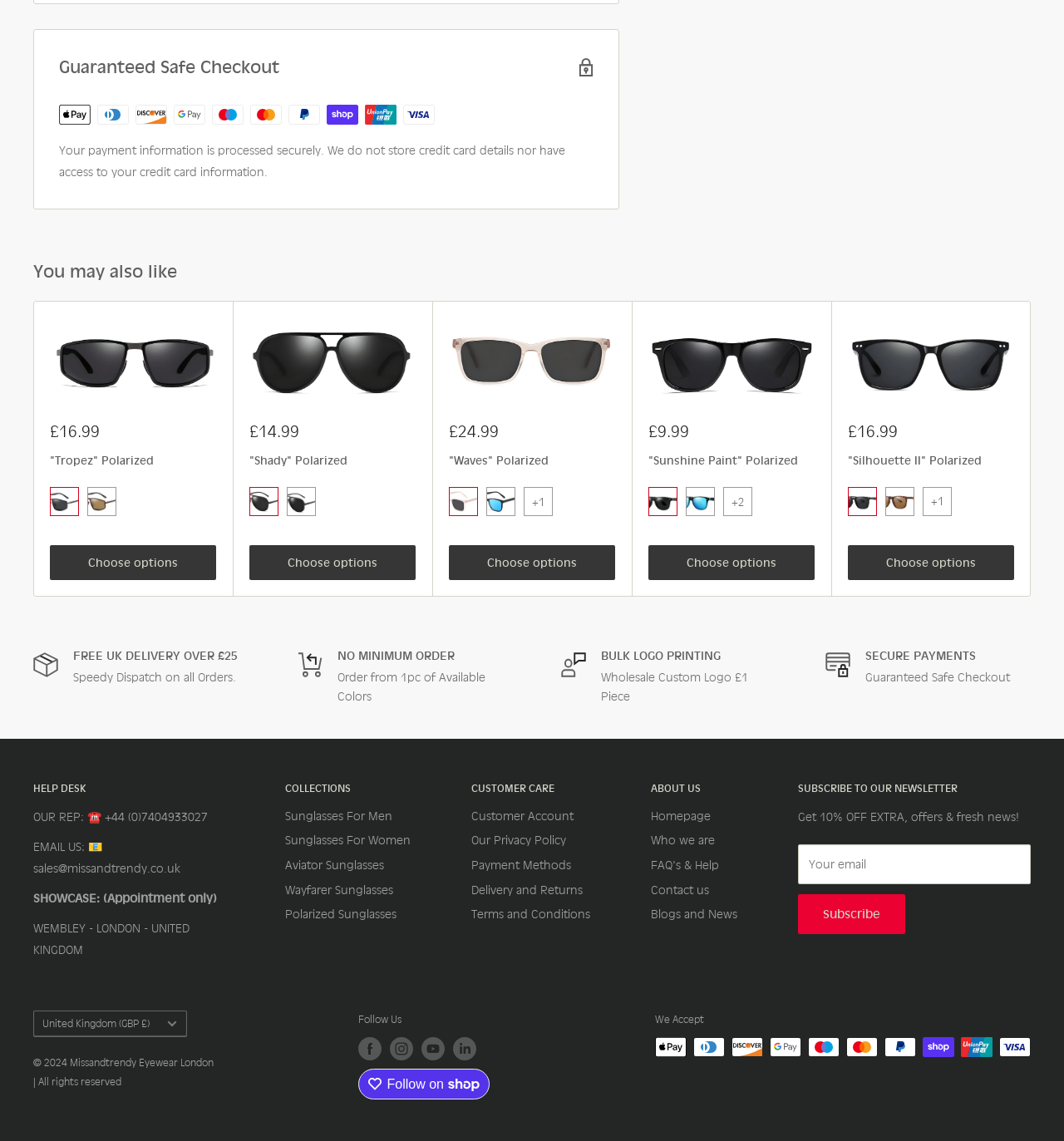Return the bounding box coordinates of the UI element that corresponds to this description: "Follow on Following on". The coordinates must be given as four float numbers in the range of 0 and 1, [left, top, right, bottom].

[0.336, 0.937, 0.46, 0.963]